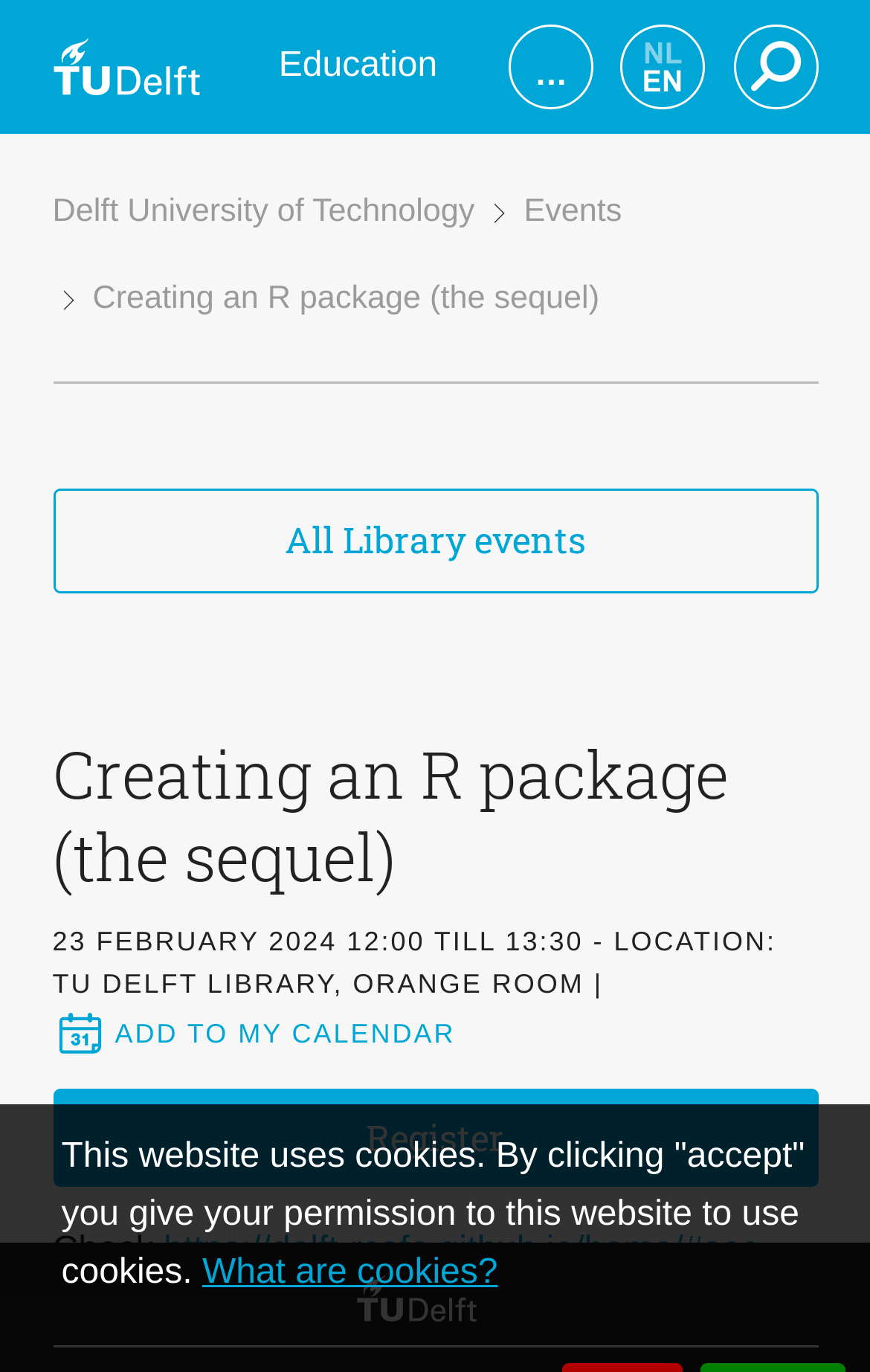Locate the bounding box of the UI element described in the following text: "Delft University of Technology".

[0.06, 0.124, 0.546, 0.188]